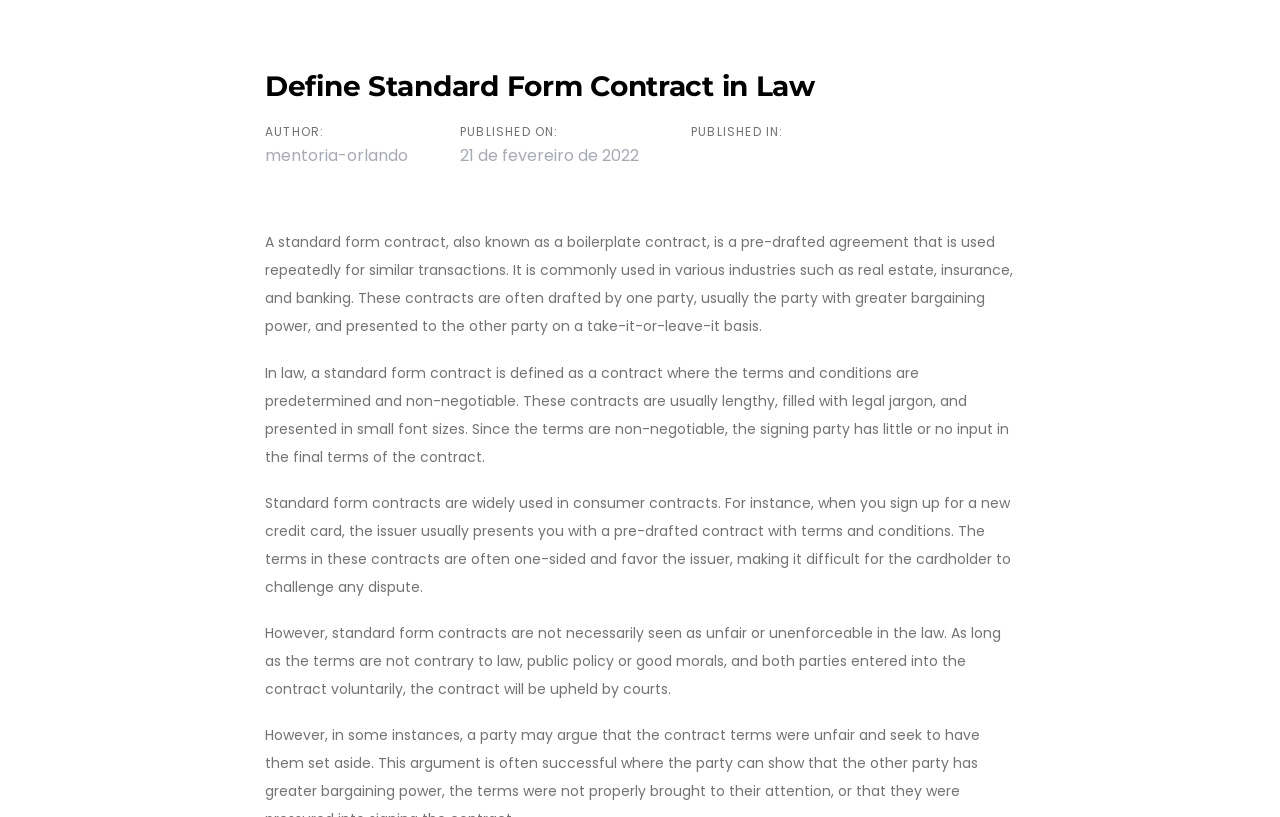Offer a detailed explanation of the webpage layout and contents.

The webpage is about defining standard form contracts in law, with the title "Define Standard Form Contract in Law" at the top. Below the title, there is an author's name, "Orlando Faixa Preta", and a publication date, "21 de fevereiro de 2022". 

On the top-left corner, there are two skip links, "Skip to primary navigation" and "Skip to content", which are likely used for accessibility purposes. 

The main content of the webpage is divided into four paragraphs. The first paragraph explains that a standard form contract is a pre-drafted agreement used repeatedly for similar transactions, commonly found in industries such as real estate, insurance, and banking. 

The second paragraph defines a standard form contract in law as a contract with predetermined and non-negotiable terms and conditions. 

The third paragraph discusses the widespread use of standard form contracts in consumer contracts, such as credit card agreements, which often favor the issuer. 

The fourth and final paragraph notes that standard form contracts are not necessarily unfair or unenforceable in law, as long as the terms are not contrary to law, public policy, or good morals, and both parties entered into the contract voluntarily.